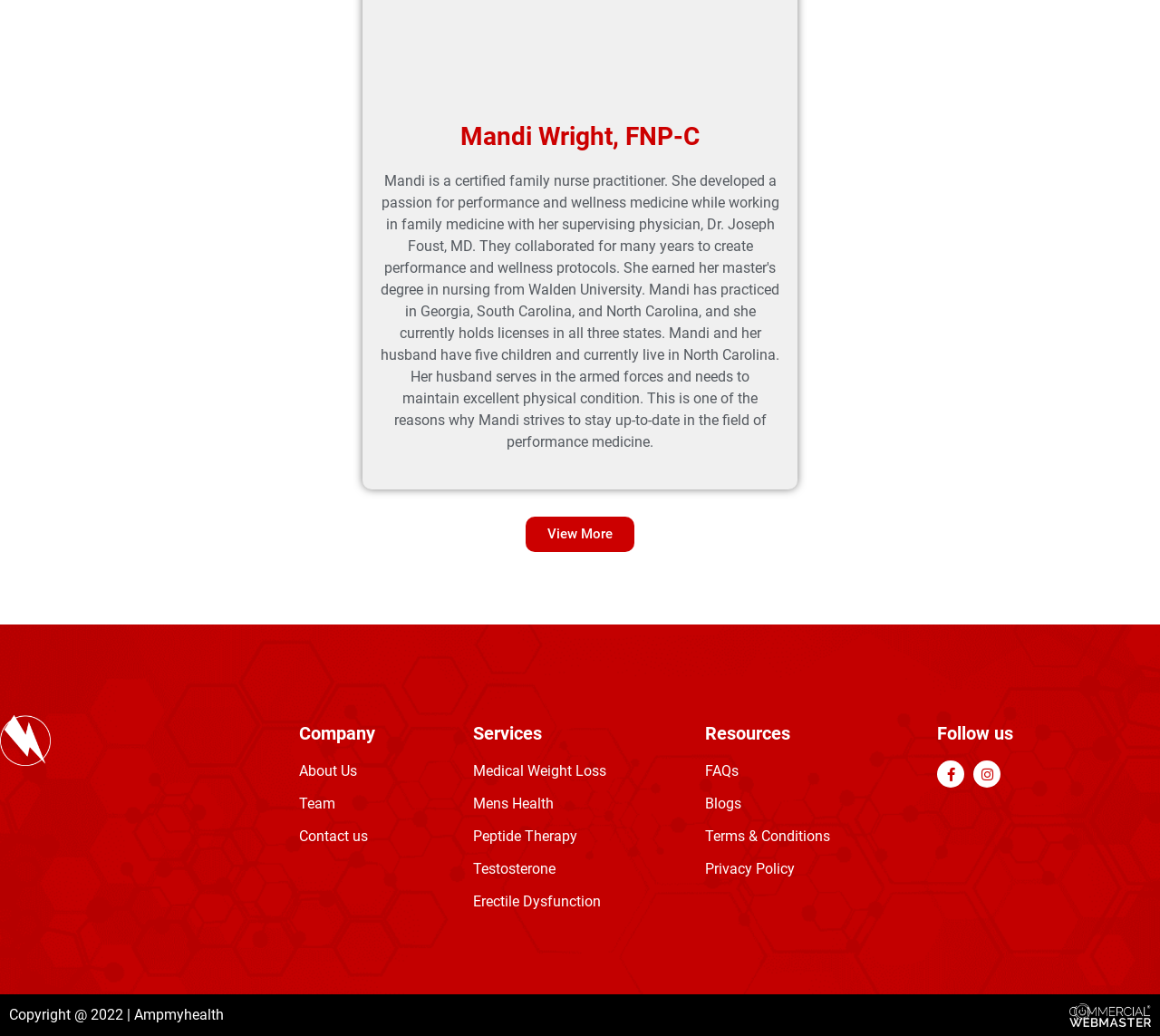What is the name of the healthcare professional?
Please provide a single word or phrase as your answer based on the image.

Mandi Wright, FNP-C